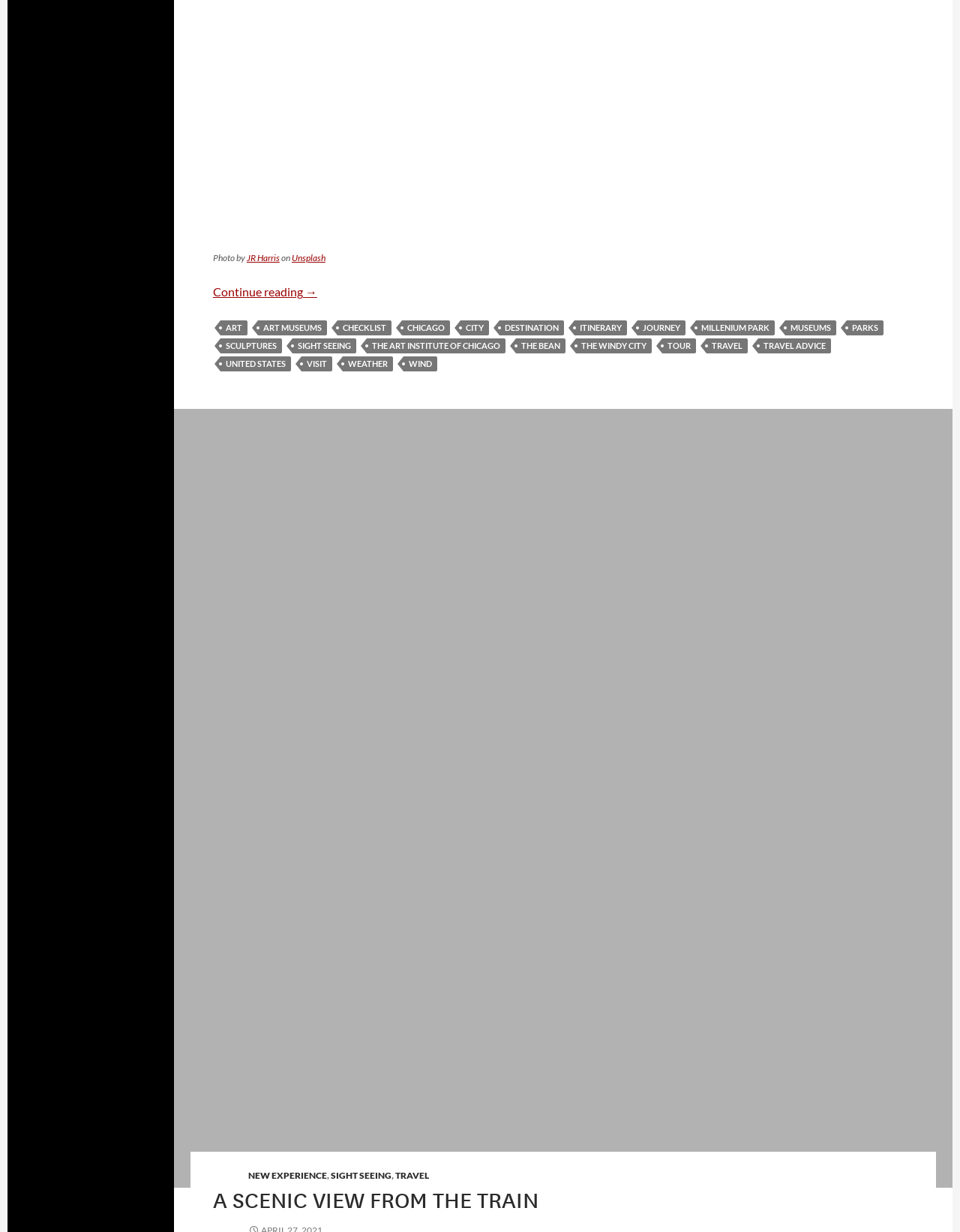Specify the bounding box coordinates for the region that must be clicked to perform the given instruction: "Read the article A SCENIC VIEW FROM THE TRAIN".

[0.222, 0.883, 0.561, 0.904]